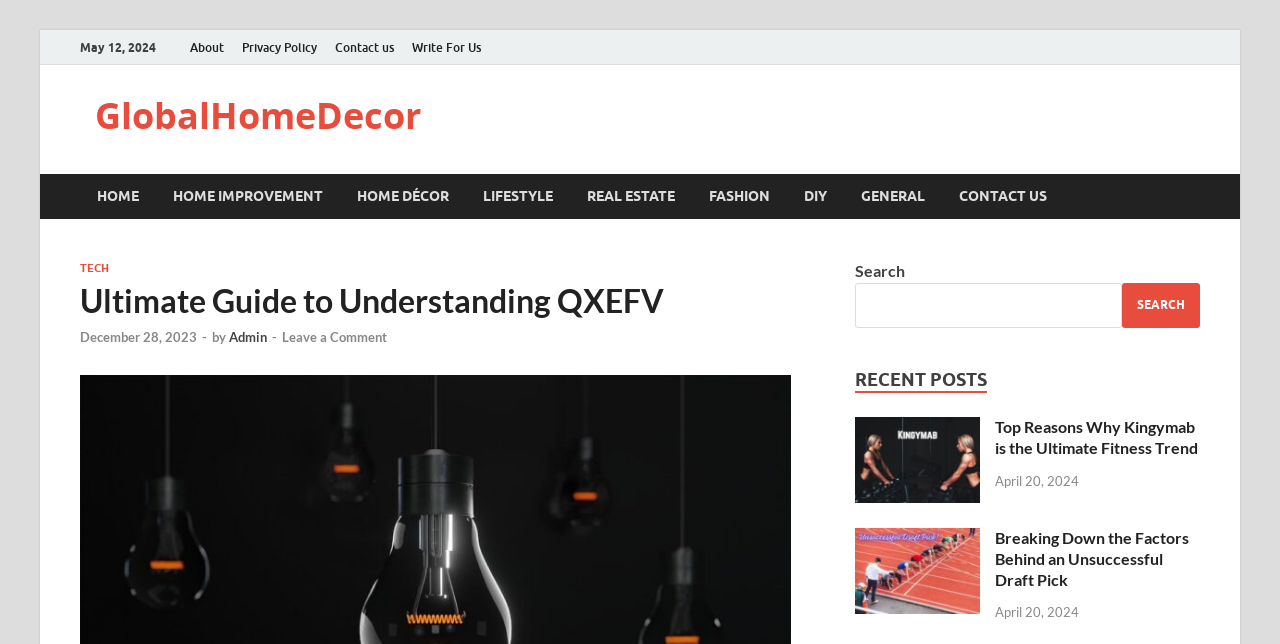Please determine the bounding box of the UI element that matches this description: Home Improvement. The coordinates should be given as (top-left x, top-left y, bottom-right x, bottom-right y), with all values between 0 and 1.

[0.122, 0.27, 0.266, 0.34]